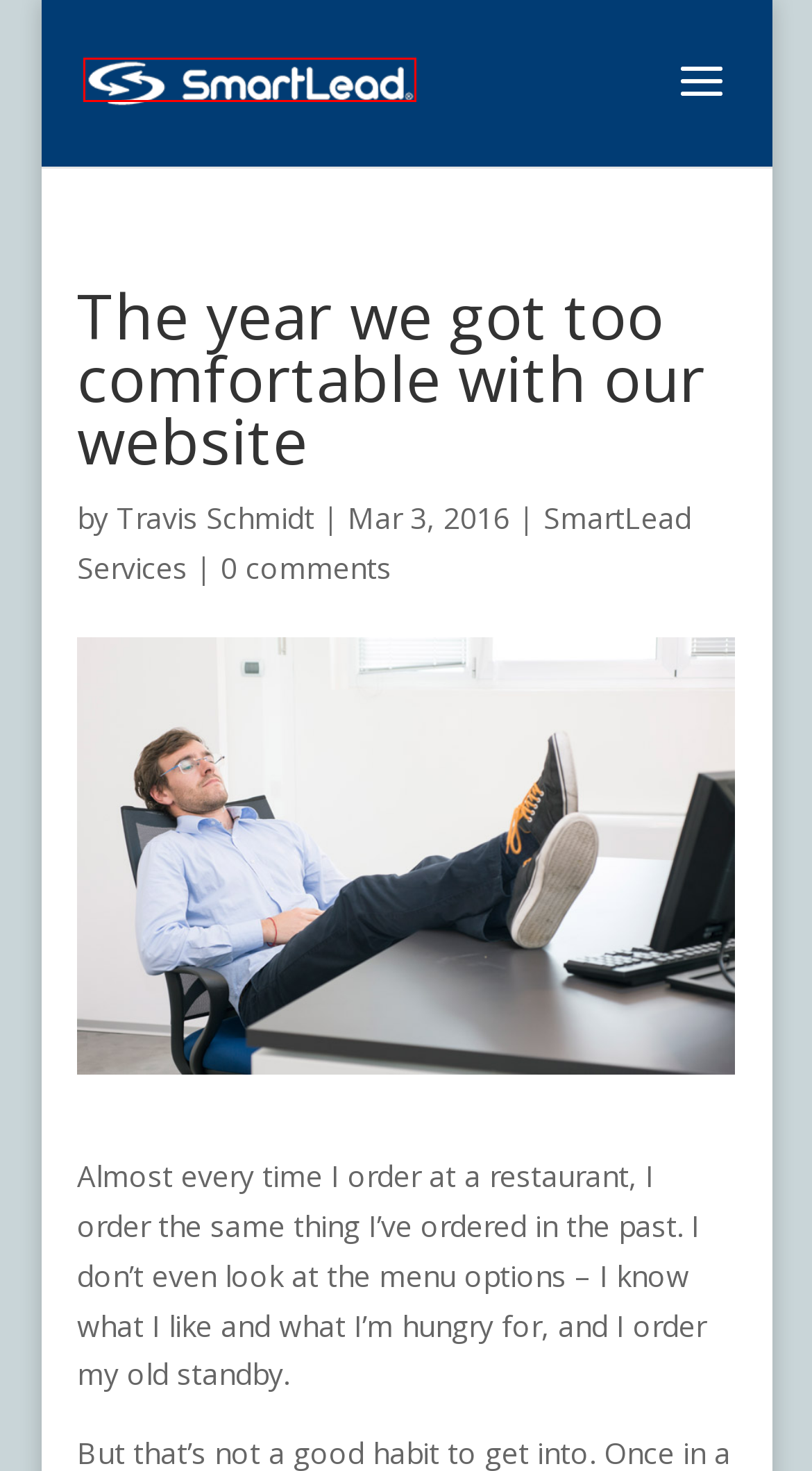A screenshot of a webpage is given, featuring a red bounding box around a UI element. Please choose the webpage description that best aligns with the new webpage after clicking the element in the bounding box. These are the descriptions:
A. SmartLead | Solutions with Service
B. Client Services | SmartLead
C. Sometimes it’s OK to just want to chase rabbits and squirrels. | SmartLead
D. Blog Tool, Publishing Platform, and CMS – WordPress.org
E. Travis Schmidt | SmartLead
F. Lead Management | SmartLead
G. Thoughts from the CEO | SmartLead
H. SmartLead Services | SmartLead

A